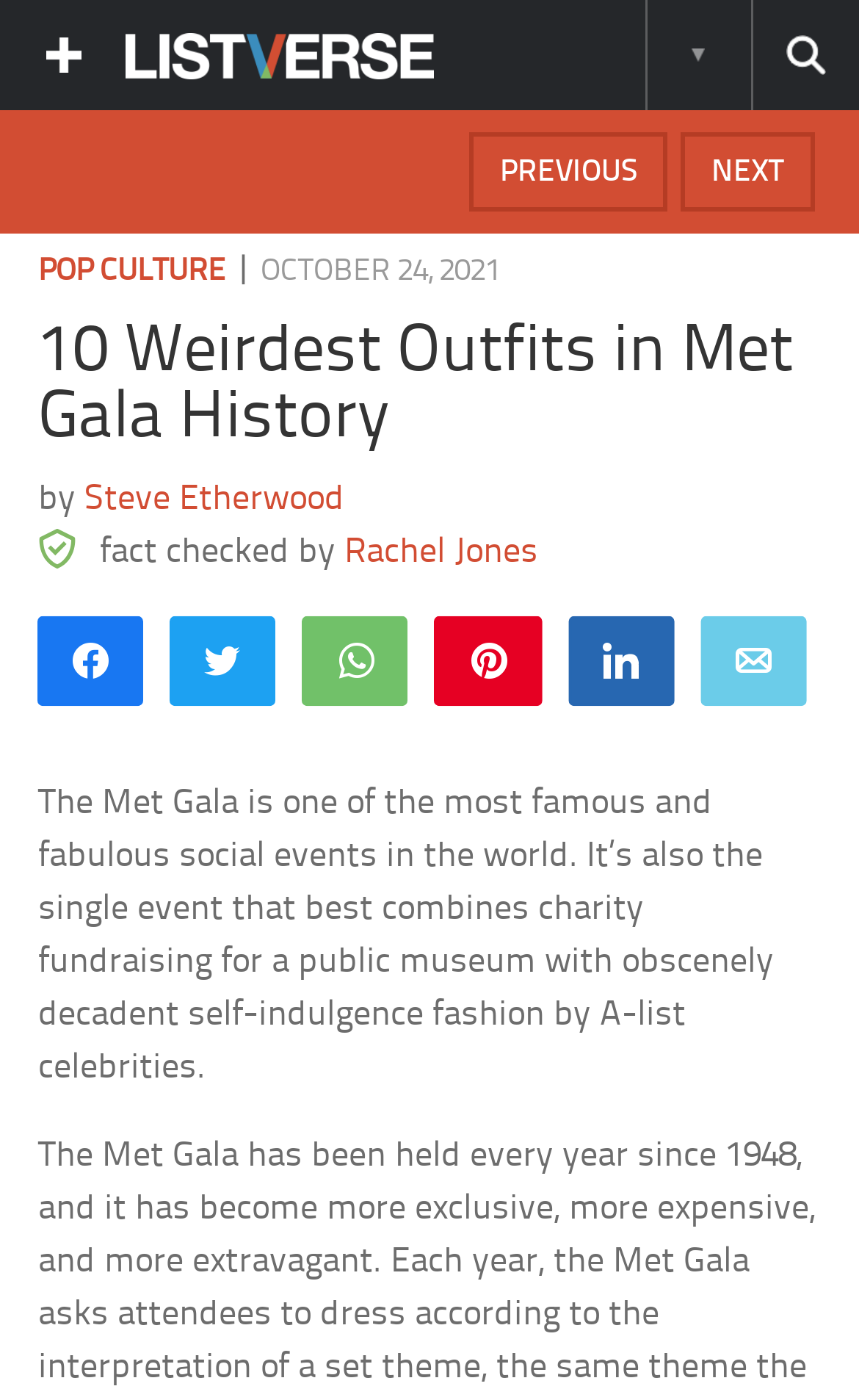Answer succinctly with a single word or phrase:
Who is the author of the article?

Steve Etherwood